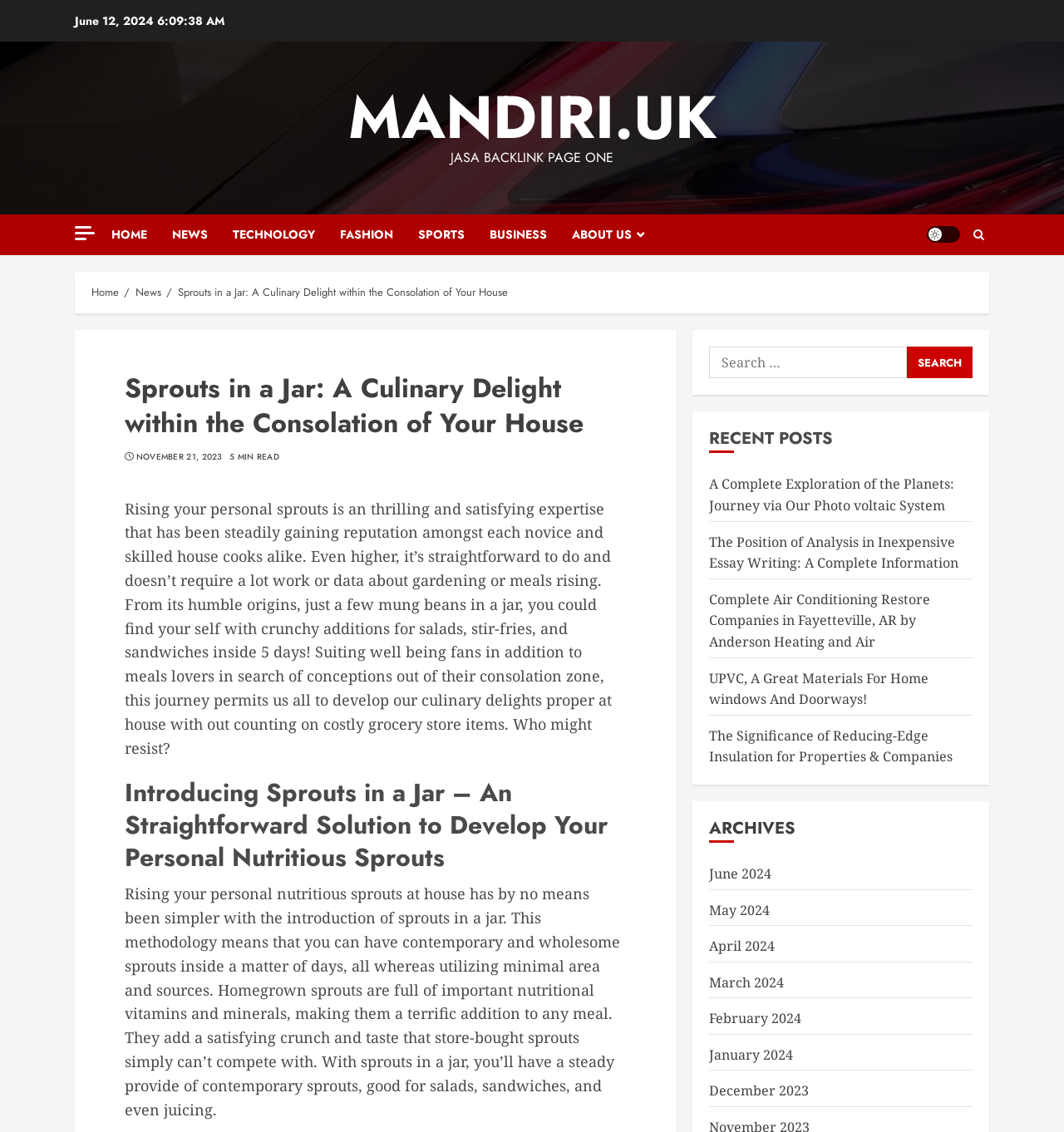Explain in detail what is displayed on the webpage.

The webpage is about a blog post titled "Sprouts in a Jar: A Culinary Delight within the Consolation of Your House" on the website mandiri.uk. At the top, there is a date "June 12, 2024" and a link to the website's homepage "MANDIRI.UK". Below that, there is a navigation menu with links to "HOME", "NEWS", "TECHNOLOGY", "FASHION", "SPORTS", "BUSINESS", and "ABOUT US" with an icon.

On the left side, there is a breadcrumbs navigation menu with links to "Home", "News", and the current page "Sprouts in a Jar: A Culinary Delight within the Consolation of Your House". Below that, there is a header section with the title of the blog post, a link to the date "NOVEMBER 21, 2023", and a text "5 MIN READ".

The main content of the blog post is divided into two sections. The first section describes the benefits of growing sprouts in a jar, including its ease, health benefits, and culinary uses. The second section introduces the concept of sprouts in a jar as an easy way to grow nutritious sprouts at home, highlighting their nutritional value and versatility in cooking.

On the right side, there is a search bar with a button labeled "SEARCH". Below that, there is a section titled "RECENT POSTS" with links to five recent articles on various topics. Further down, there is a section titled "ARCHIVES" with links to monthly archives from June 2024 to December 2023.

At the top right corner, there is a light/dark mode button and a button with a search icon.